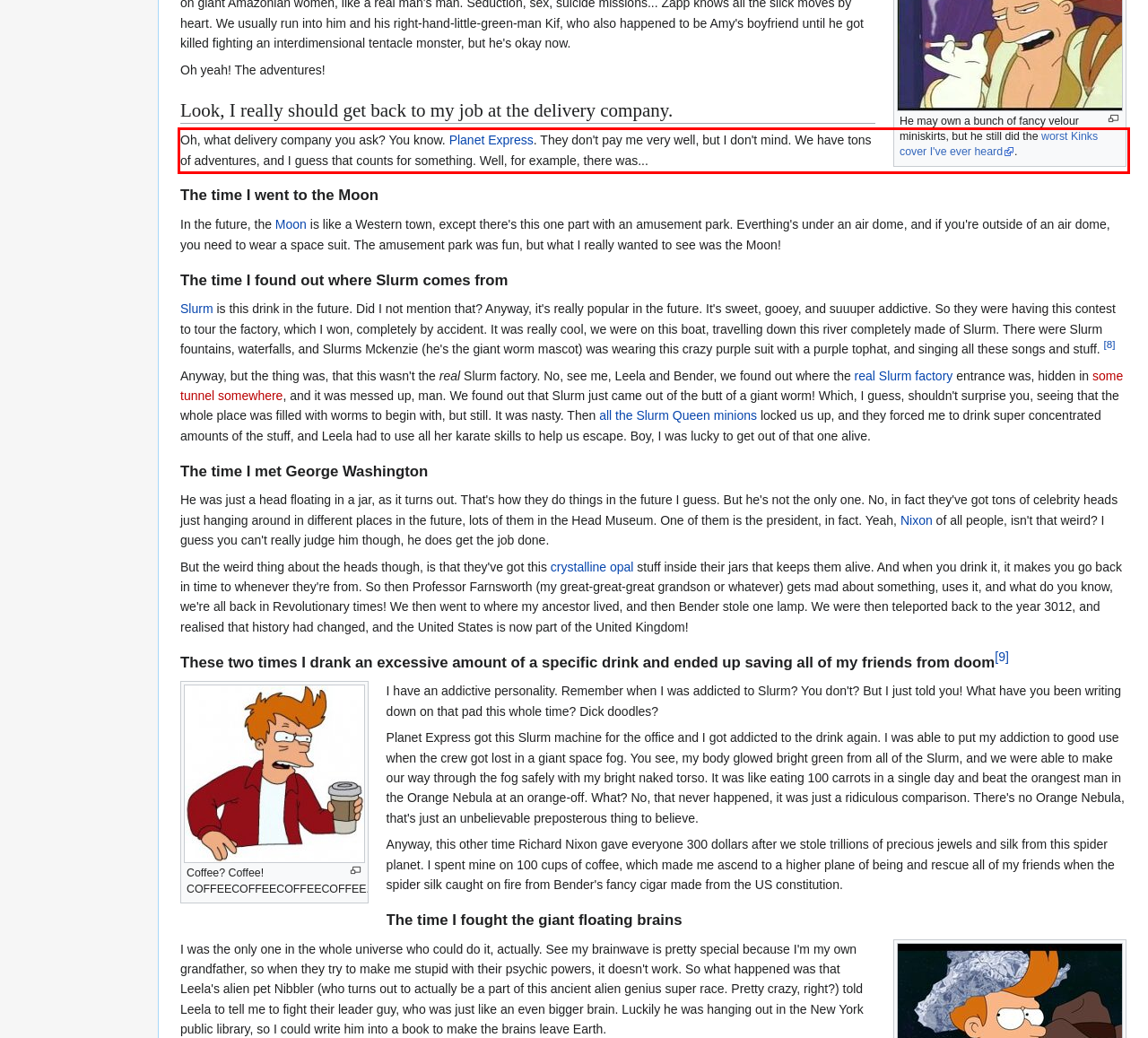Given the screenshot of a webpage, identify the red rectangle bounding box and recognize the text content inside it, generating the extracted text.

Oh, what delivery company you ask? You know. Planet Express. They don't pay me very well, but I don't mind. We have tons of adventures, and I guess that counts for something. Well, for example, there was...